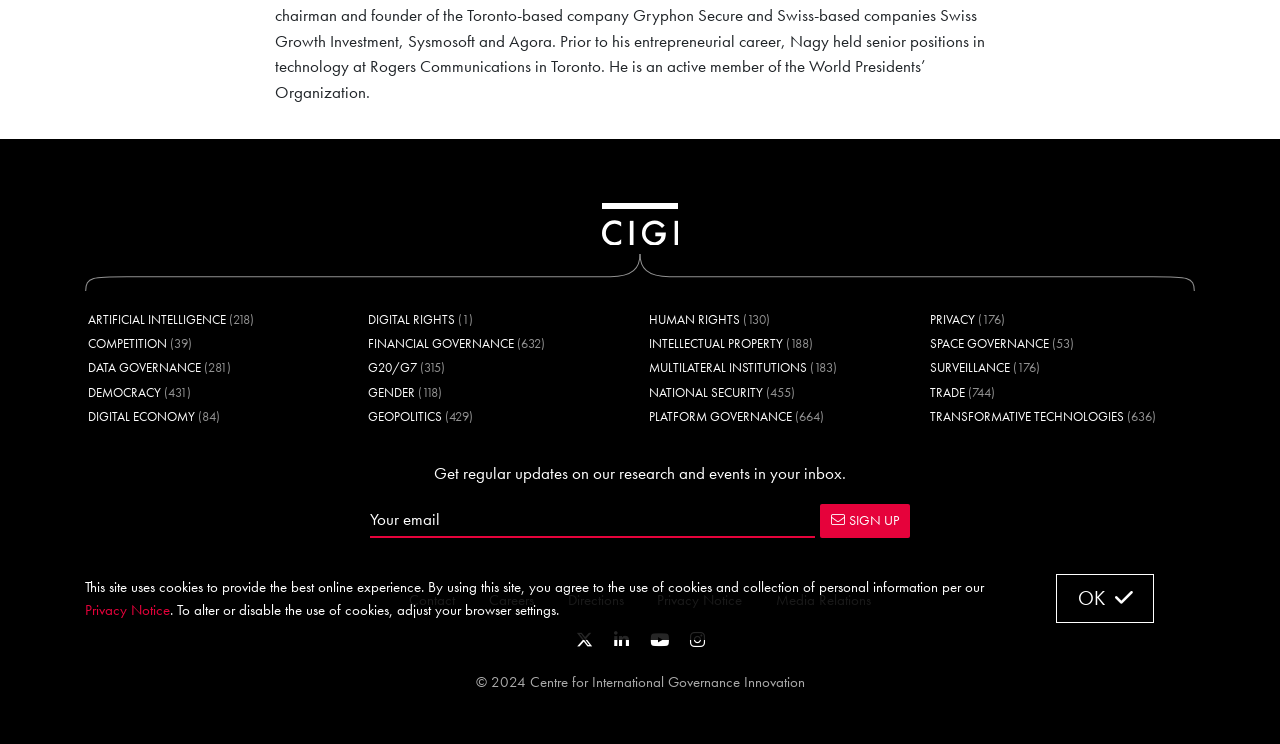Extract the bounding box coordinates of the UI element described by: "Map of Cities". The coordinates should include four float numbers ranging from 0 to 1, e.g., [left, top, right, bottom].

None